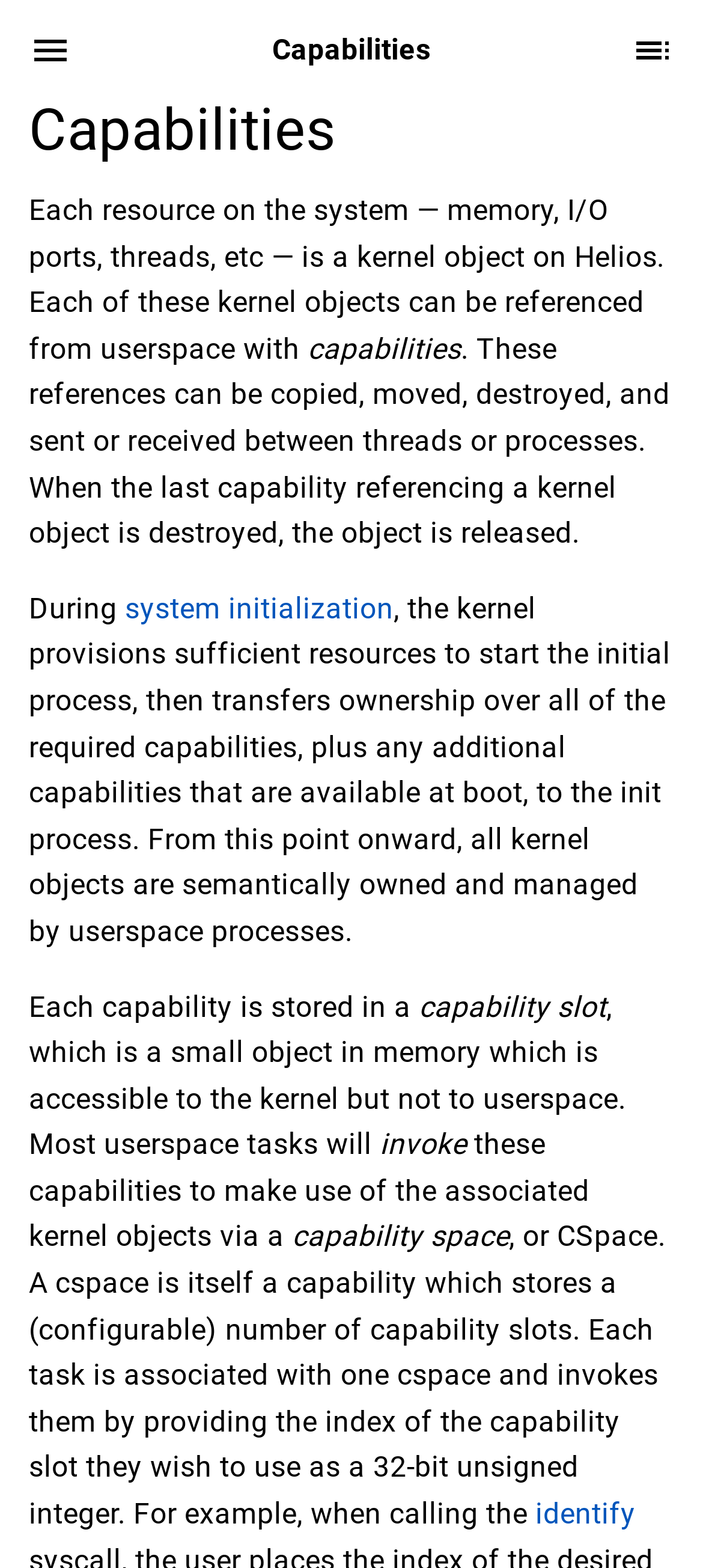Provide the bounding box coordinates for the UI element described in this sentence: "alt="Kahane Law Group"". The coordinates should be four float values between 0 and 1, i.e., [left, top, right, bottom].

None